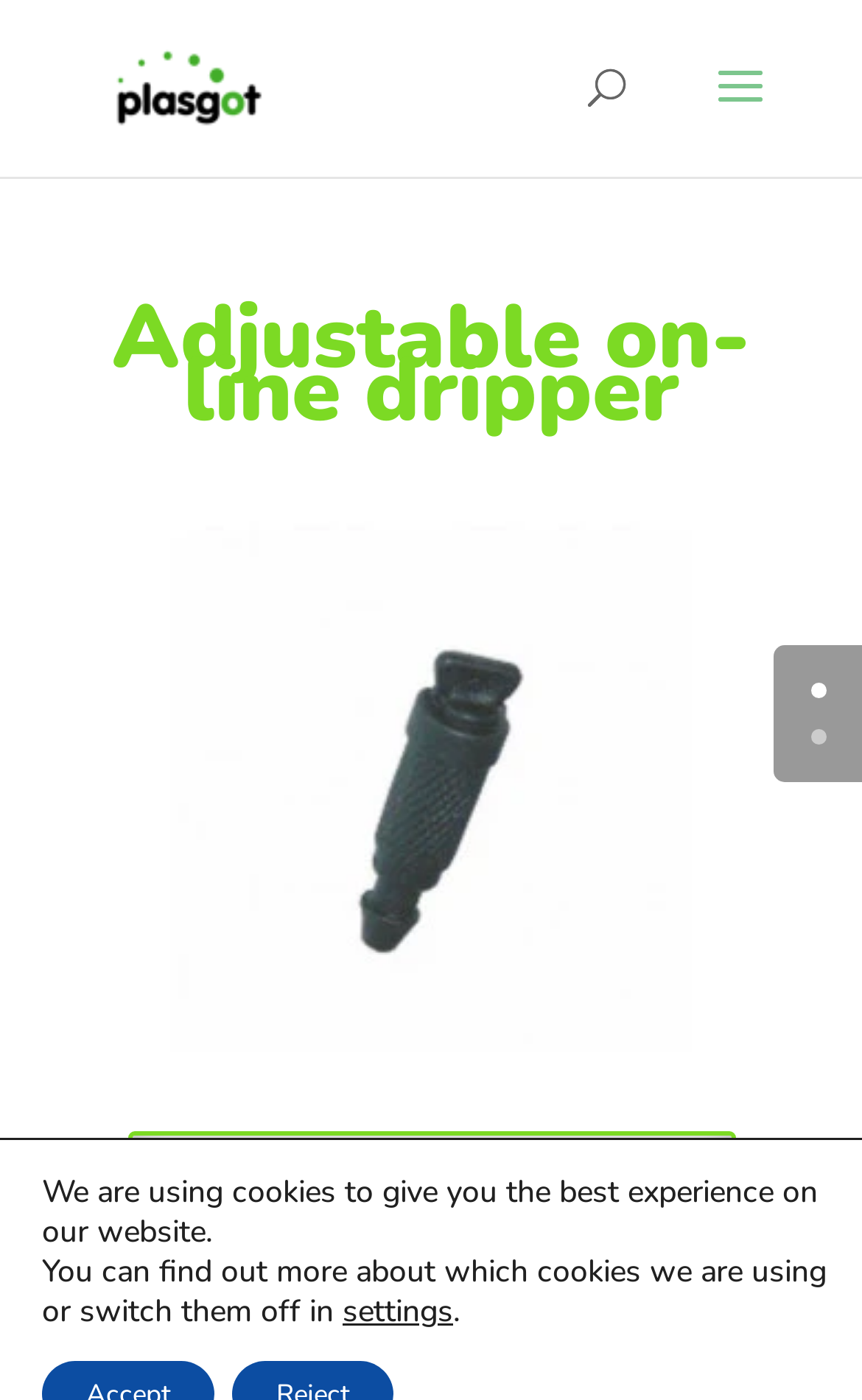Highlight the bounding box of the UI element that corresponds to this description: "0".

[0.941, 0.488, 0.959, 0.499]